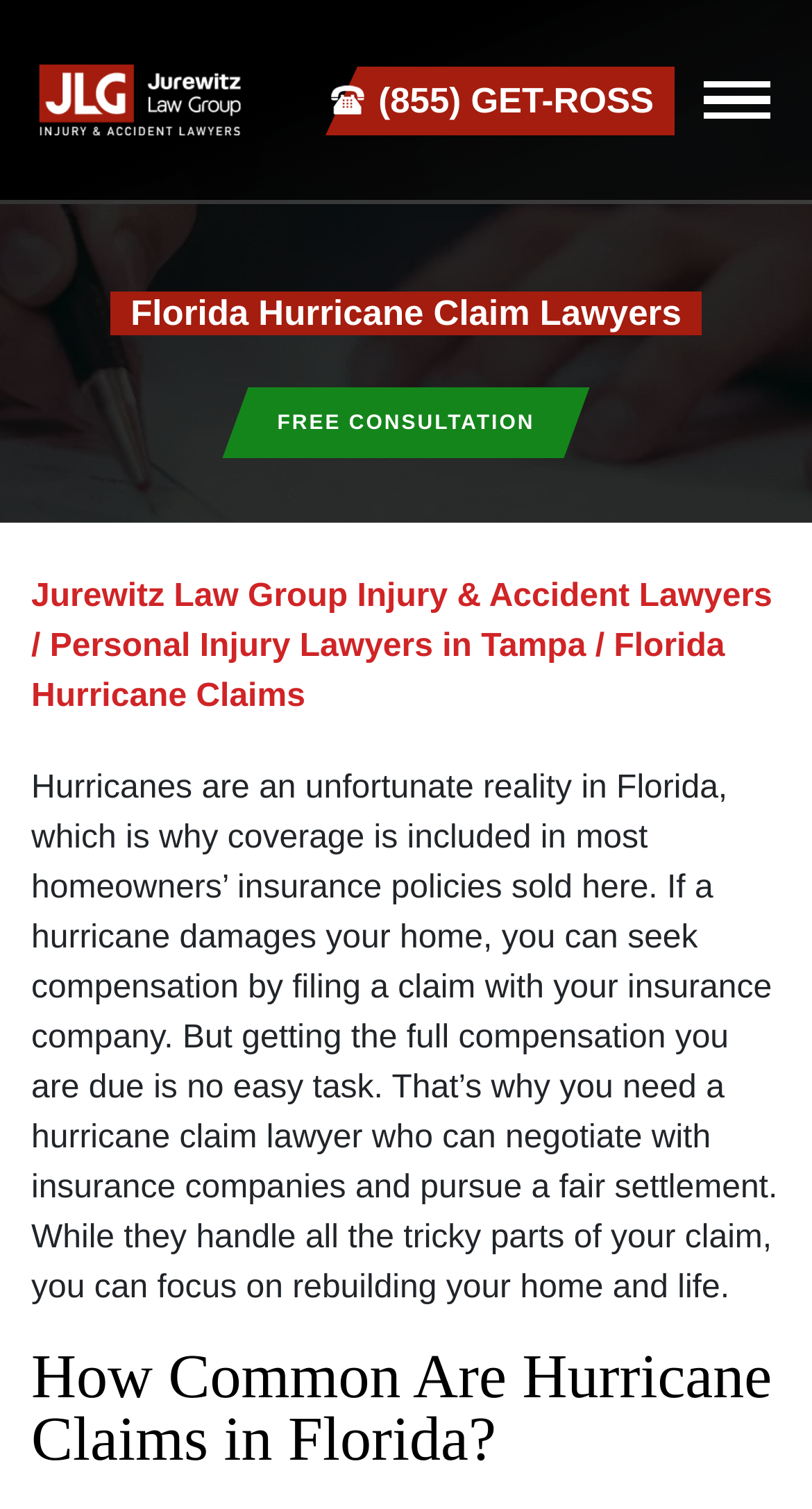Describe all the visual and textual components of the webpage comprehensively.

The webpage is about Florida hurricane insurance claims and the services of Jurewitz Law Group Injury & Accident Lawyers. At the top left, there is a link to the law group's website, accompanied by their logo. Next to it, a phone icon is displayed, followed by the phone number (855) GET-ROSS. 

On the top right, there is a button to toggle navigation. Below the navigation button, the main heading "Florida Hurricane Claim Lawyers" is prominently displayed. Underneath, a call-to-action link "FREE CONSULTATION" is situated, which is aligned to the left. 

To the right of the consultation link, there is a secondary navigation menu with links to the law group's website, personal injury lawyers in Tampa, and a separator line. Below the separator line, a static text "Florida Hurricane Claims" is displayed. 

The main content of the webpage starts with a paragraph explaining the importance of having a hurricane claim lawyer to negotiate with insurance companies and pursue a fair settlement. This text is positioned below the navigation menu and spans almost the entire width of the page. 

Finally, a subheading "How Common Are Hurricane Claims in Florida?" is located at the bottom of the page, aligned to the left.